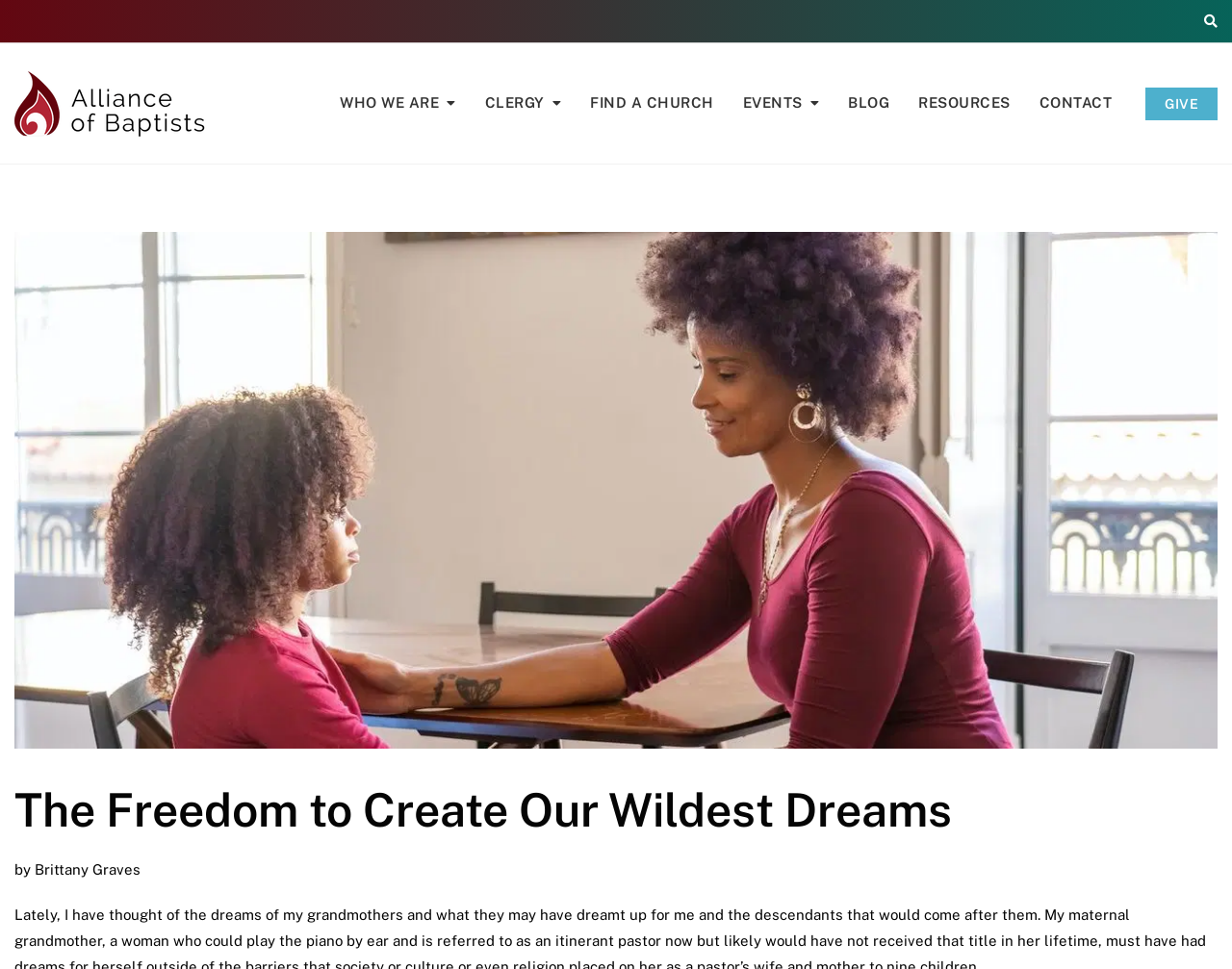Please answer the following question using a single word or phrase: 
What is the last navigation link?

CONTACT